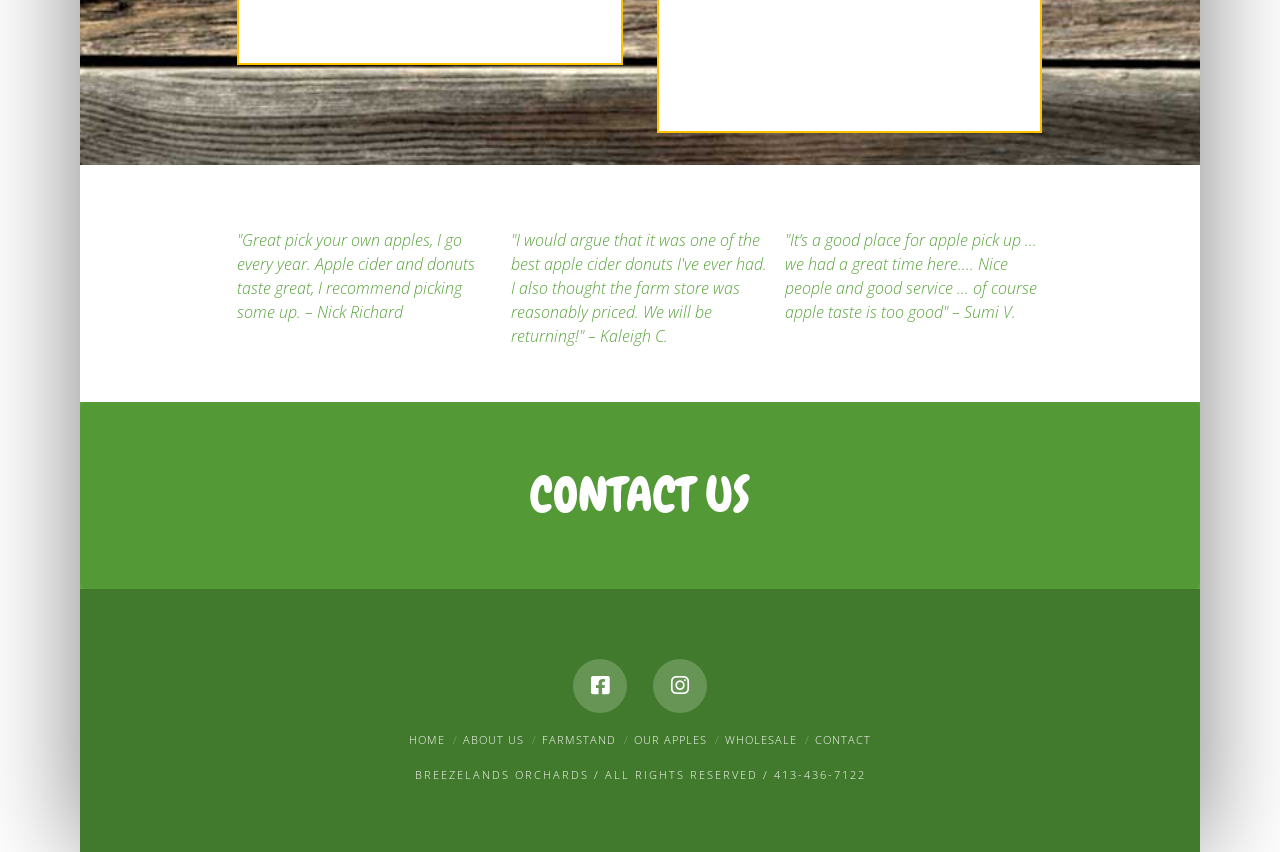Determine the bounding box coordinates of the clickable element to complete this instruction: "Read the Blog". Provide the coordinates in the format of four float numbers between 0 and 1, [left, top, right, bottom].

None